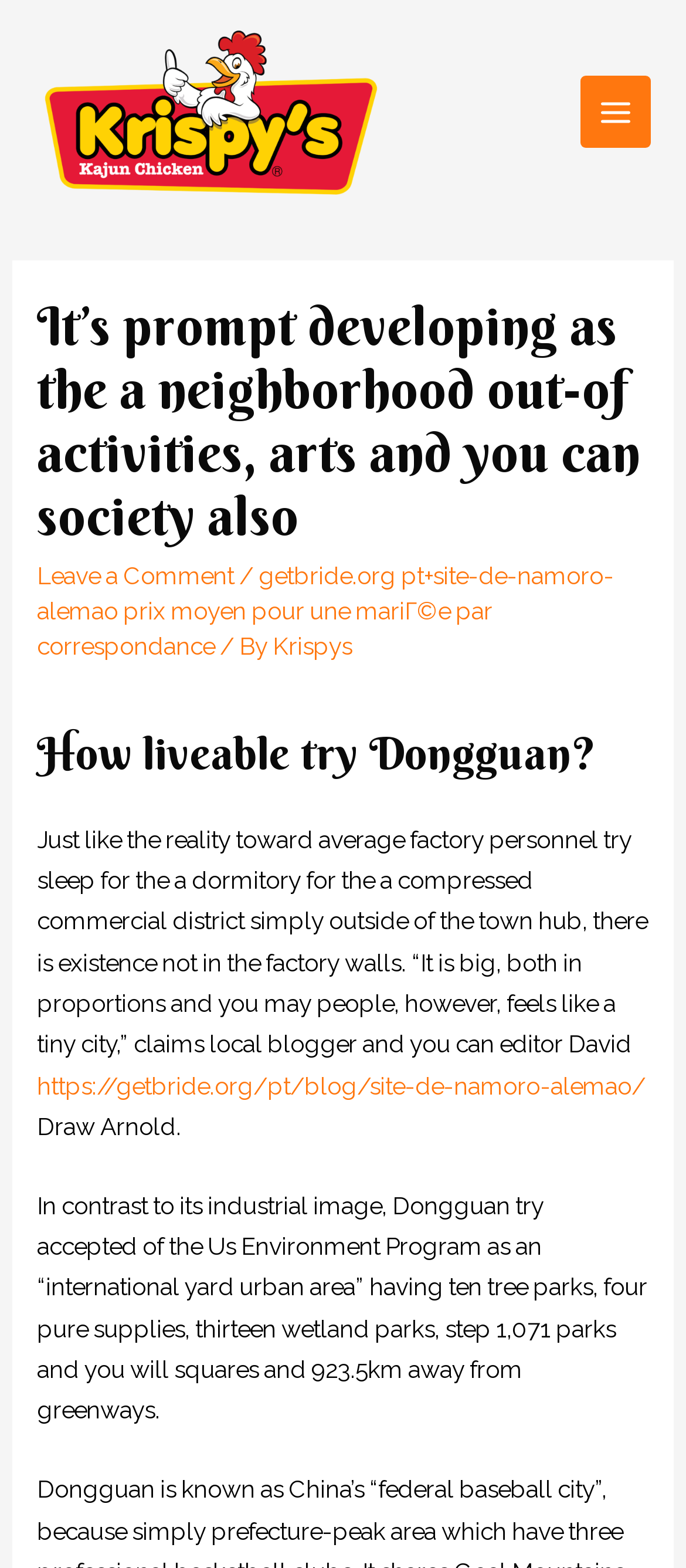Use one word or a short phrase to answer the question provided: 
How many parks and squares are there in Dongguan?

1,071